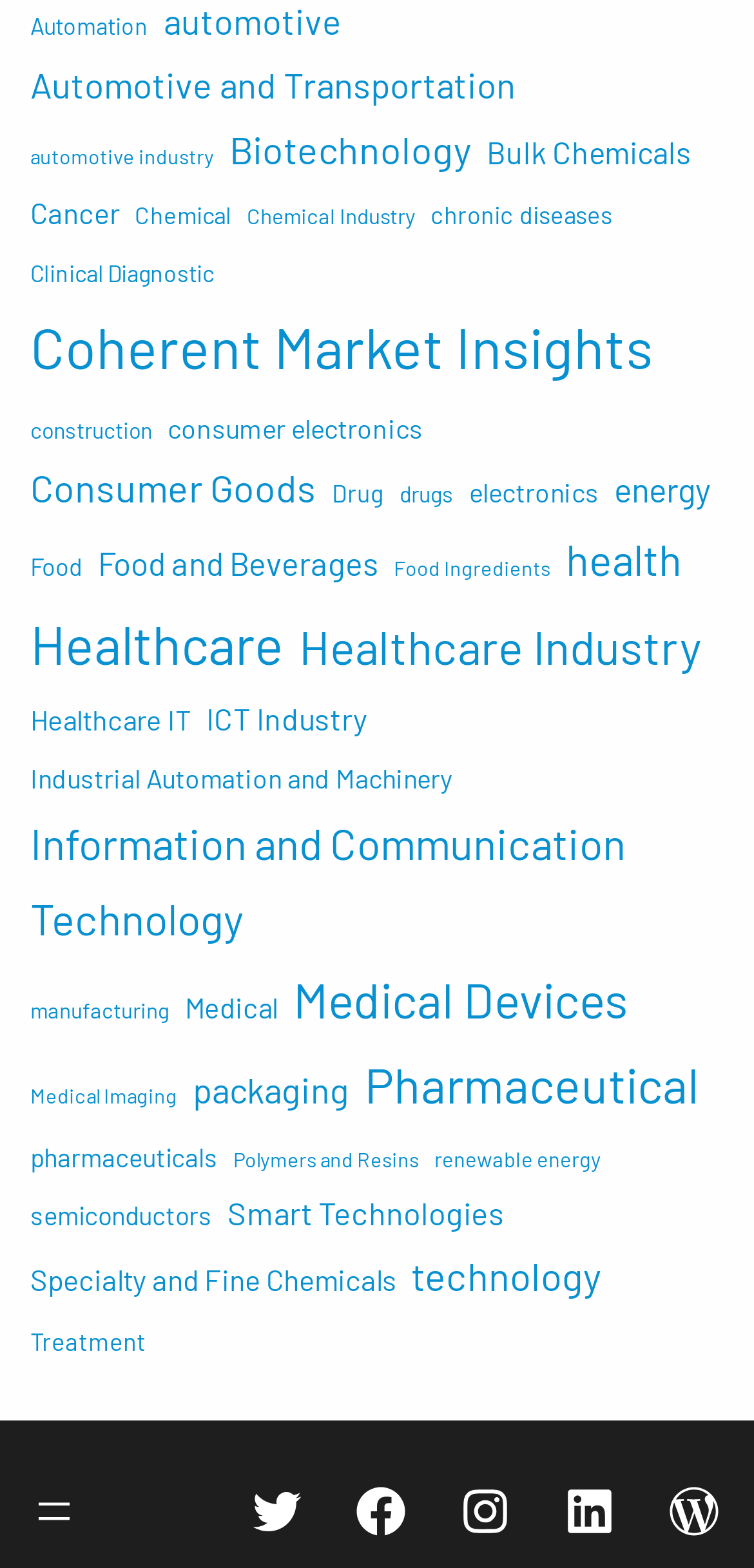What is the category with the most items?
Based on the visual details in the image, please answer the question thoroughly.

By examining the links on the webpage, I found that the category with the most items is 'Healthcare' with 290 items, indicated by the link 'Healthcare (290 items)'.